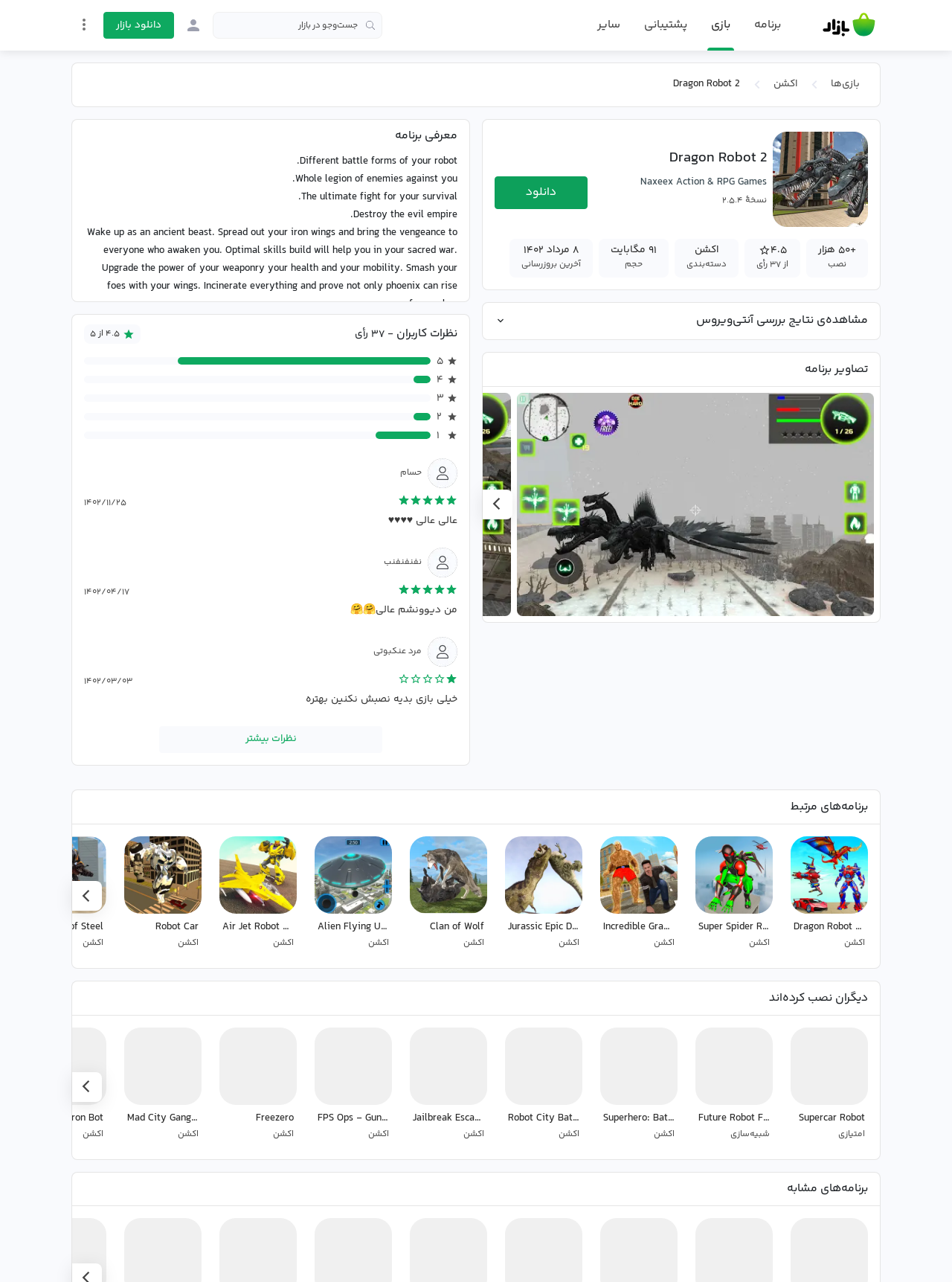Extract the bounding box for the UI element that matches this description: "title="منوی تنظیمات"".

[0.074, 0.008, 0.102, 0.029]